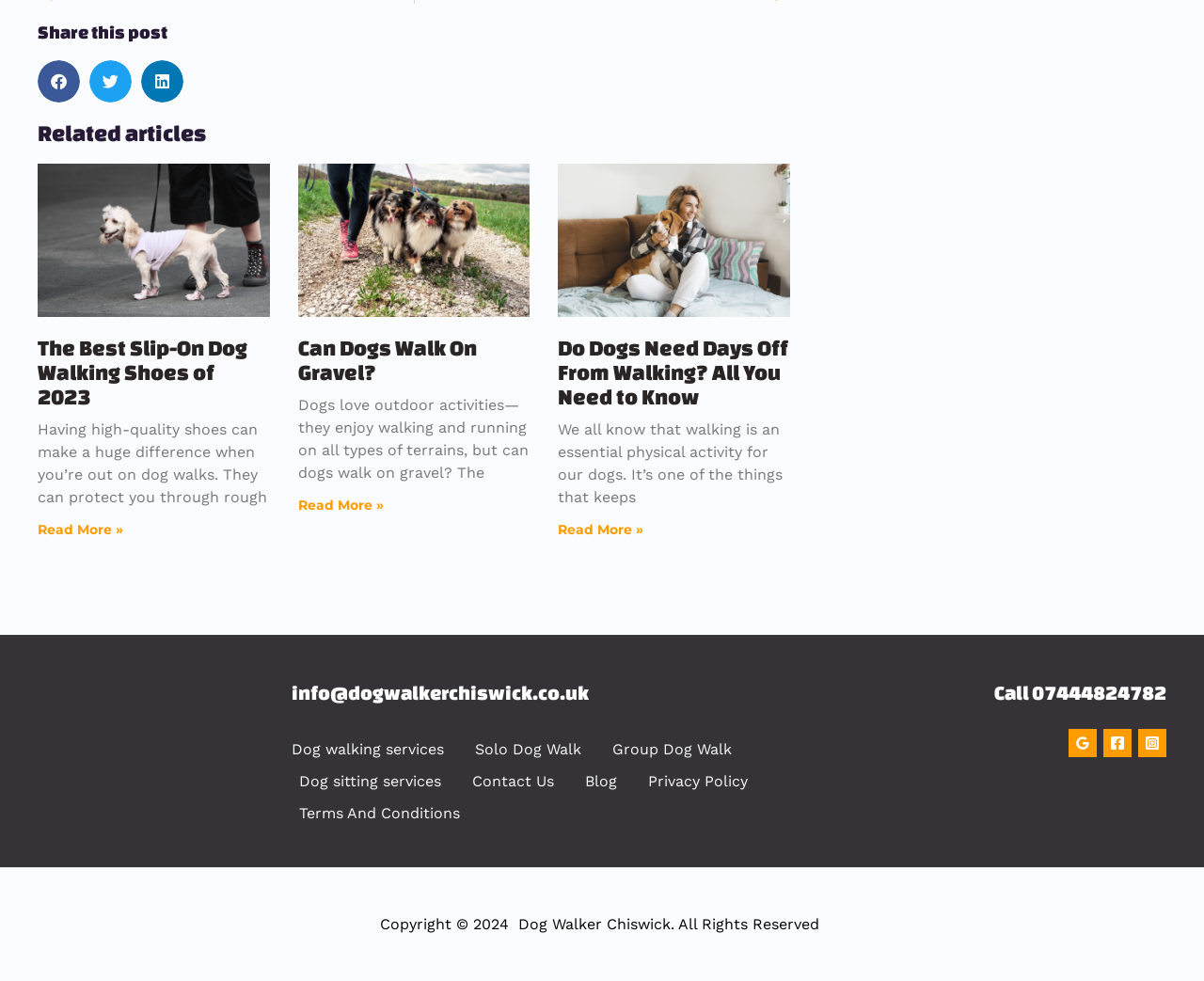How many footer widgets are there?
Refer to the image and provide a concise answer in one word or phrase.

3